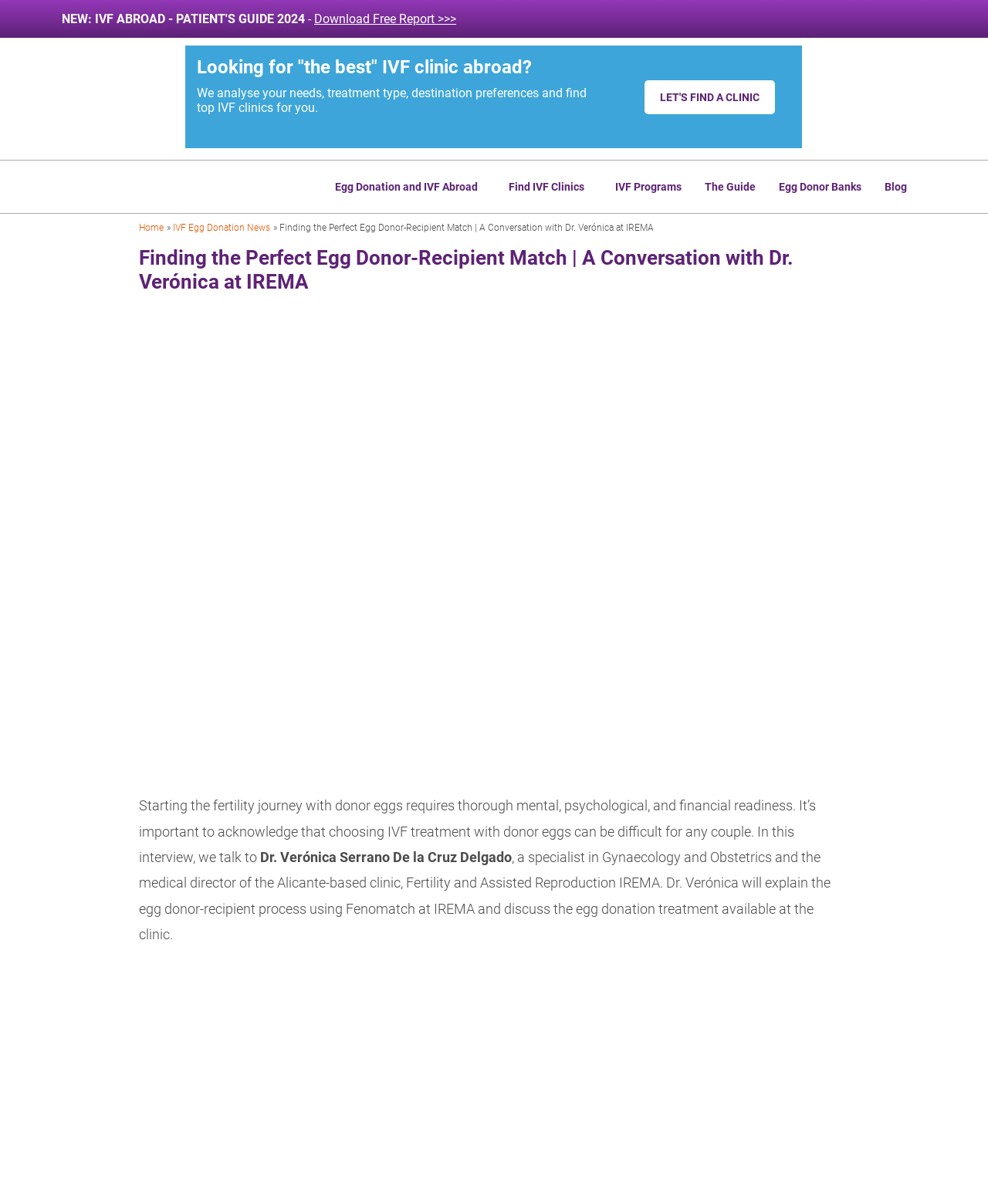Give a detailed account of the webpage.

The webpage appears to be an article or blog post about finding the perfect egg donor-recipient match, featuring an interview with Dr. Verónica Serrano De la Cruz Delgado. 

At the top of the page, there is a prominent call-to-action link "NEW: IVF ABROAD - PATIENT'S GUIDE 2024 - Download Free Report >>>" followed by a brief introduction to finding the best IVF clinic abroad. 

Below this section, there are several links to related topics, including "IVF donor eggs abroad", "Egg Donation and IVF Abroad", "Find IVF Clinics", "IVF Programs", "The Guide", "Egg Donor Banks", and "Blog". 

The main content of the page is an interview with Dr. Verónica, which is introduced by a heading and a brief summary of the topic. The interview is accompanied by an image of an IVF laboratory at IREMA clinic. 

The text of the interview is divided into several paragraphs, with the doctor's name highlighted in a separate paragraph. There is also a figure at the bottom of the page with a link to Dr. Verónica's profile, accompanied by her image. 

The page also has a navigation section with breadcrumbs, showing the path from the home page to the current article, "Finding the Perfect Egg Donor-Recipient Match | A Conversation with Dr. Verónica at IREMA".